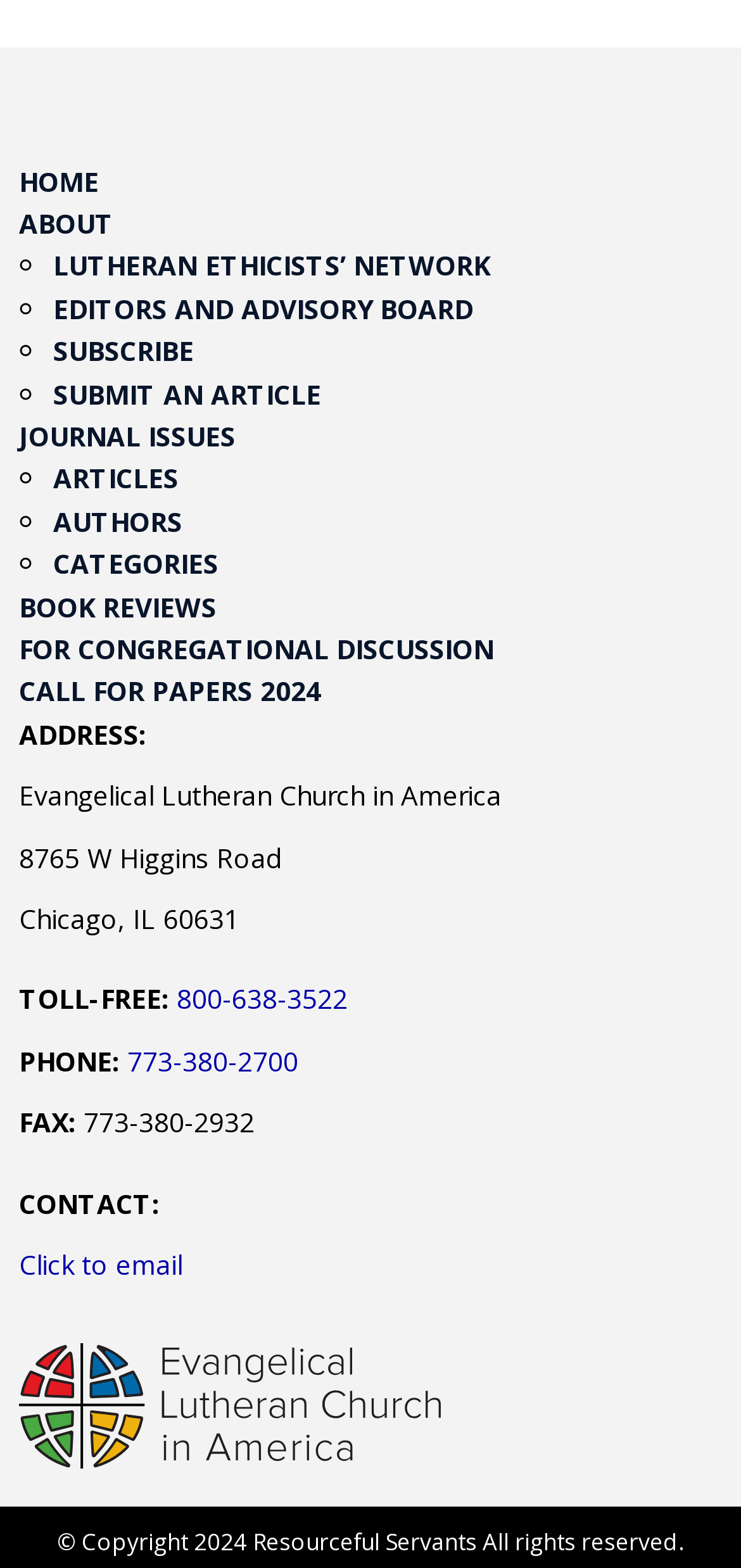What is the phone number to contact the Evangelical Lutheran Church in America?
Use the image to give a comprehensive and detailed response to the question.

I found the phone number to contact the Evangelical Lutheran Church in America in the footer section of the webpage, which is '773-380-2700'.